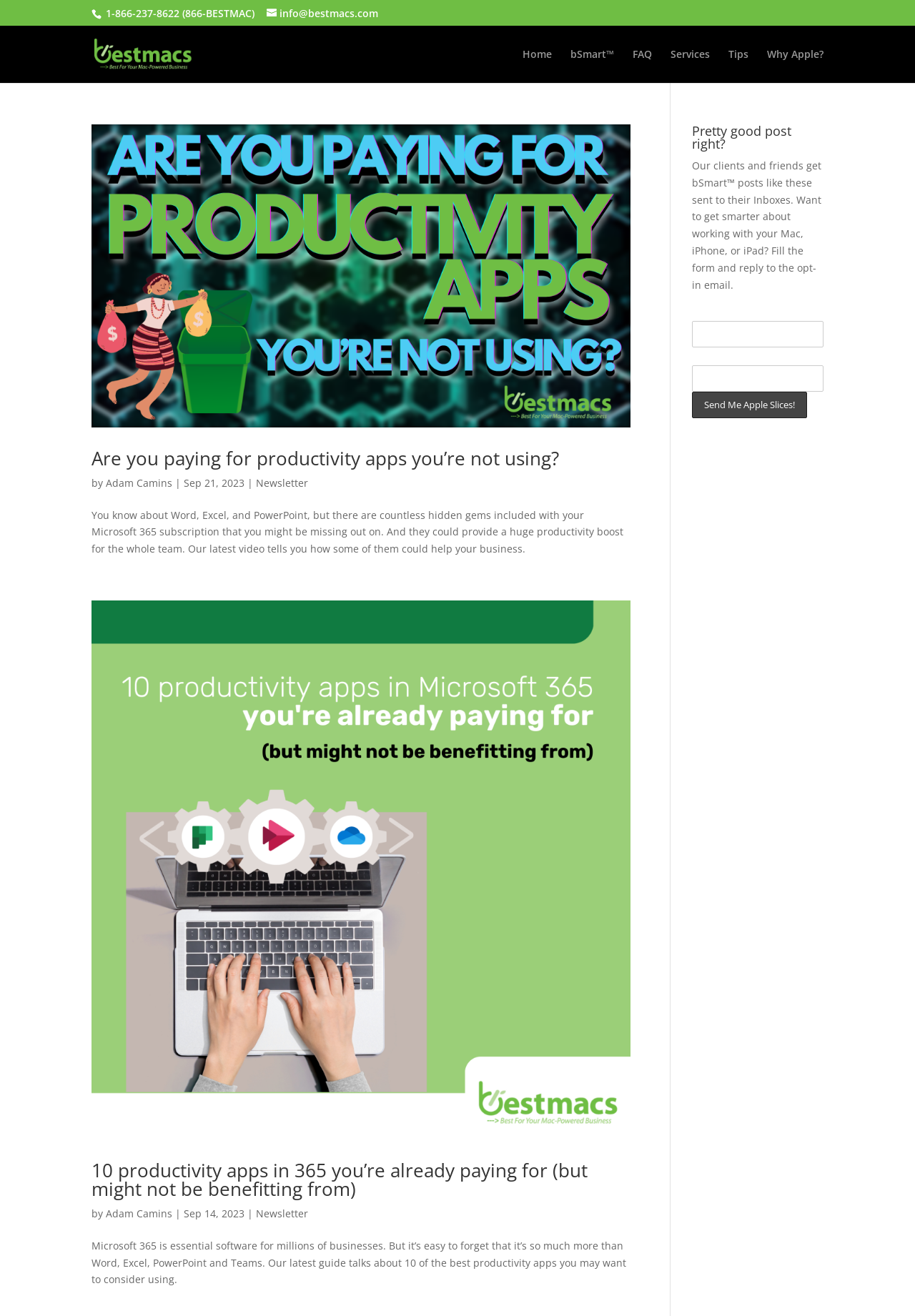Please identify the bounding box coordinates of the clickable area that will fulfill the following instruction: "Read the article 'Are you paying for productivity apps you’re not using?'". The coordinates should be in the format of four float numbers between 0 and 1, i.e., [left, top, right, bottom].

[0.1, 0.095, 0.689, 0.325]